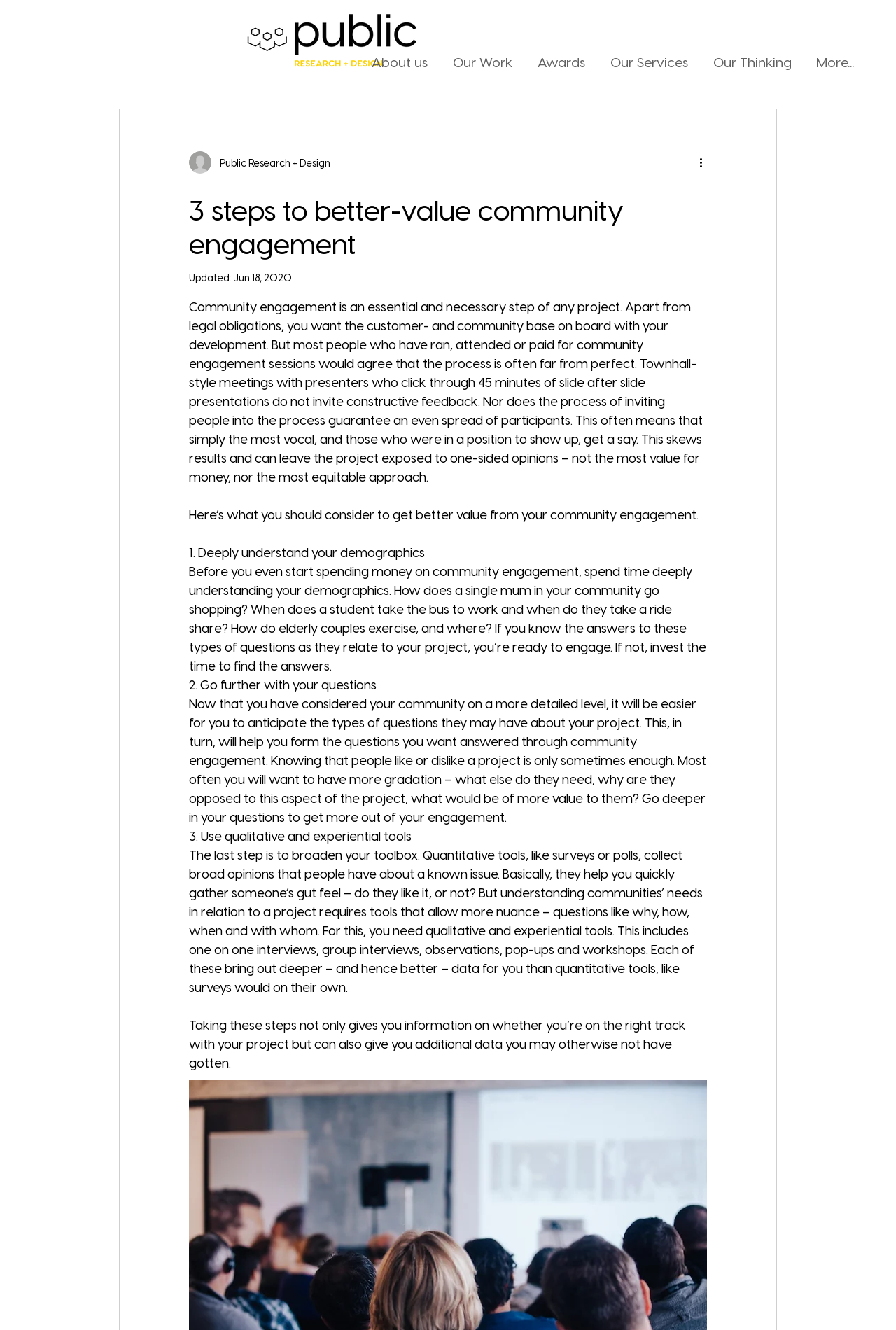Find the bounding box coordinates for the area that should be clicked to accomplish the instruction: "Read the article about community engagement".

[0.211, 0.145, 0.789, 0.195]